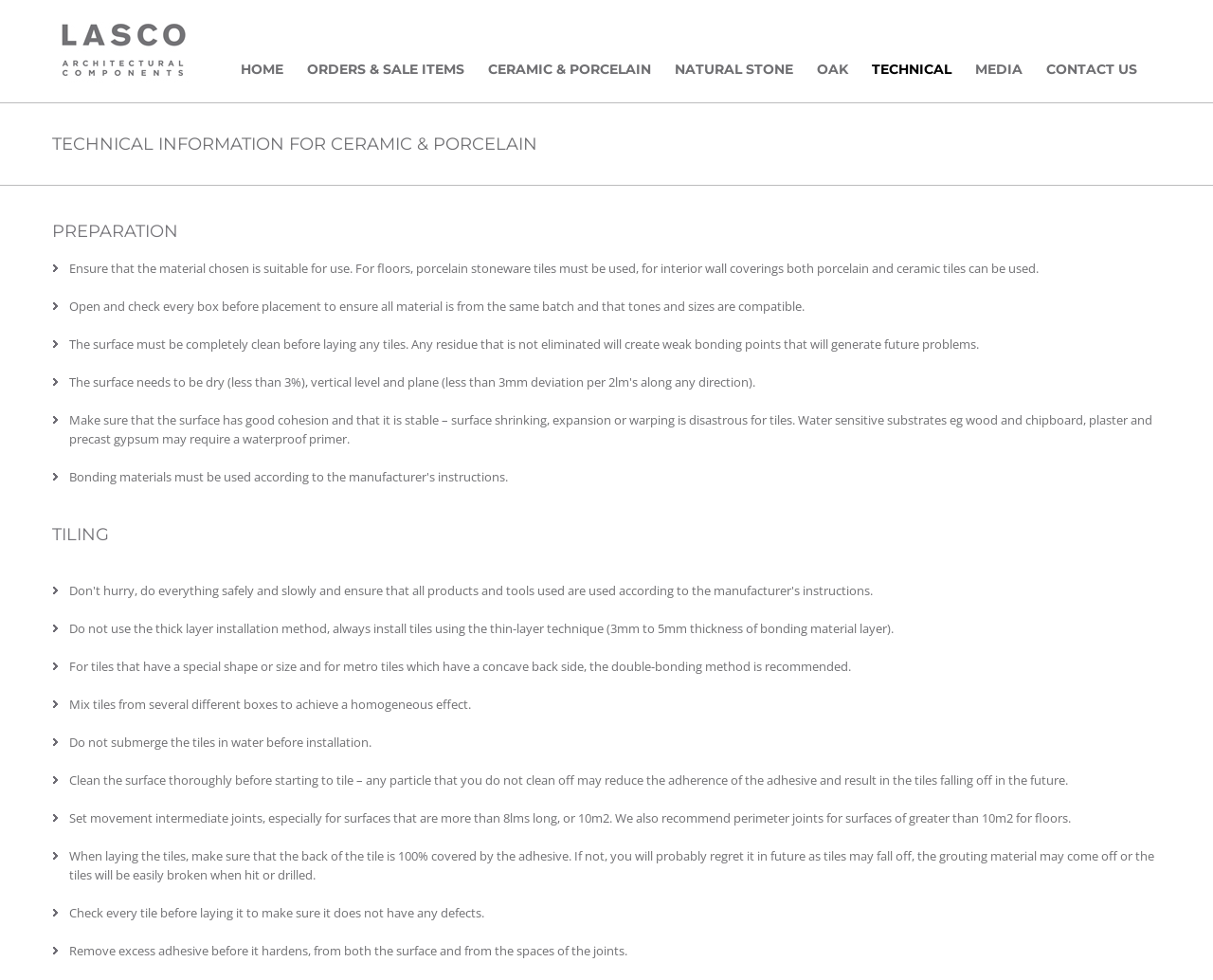What is the recommended thickness of bonding material layer?
Refer to the image and give a detailed answer to the query.

According to the webpage, the thin-layer technique with a bonding material layer thickness of 3mm to 5mm is recommended, as mentioned in the 'TILING' section.